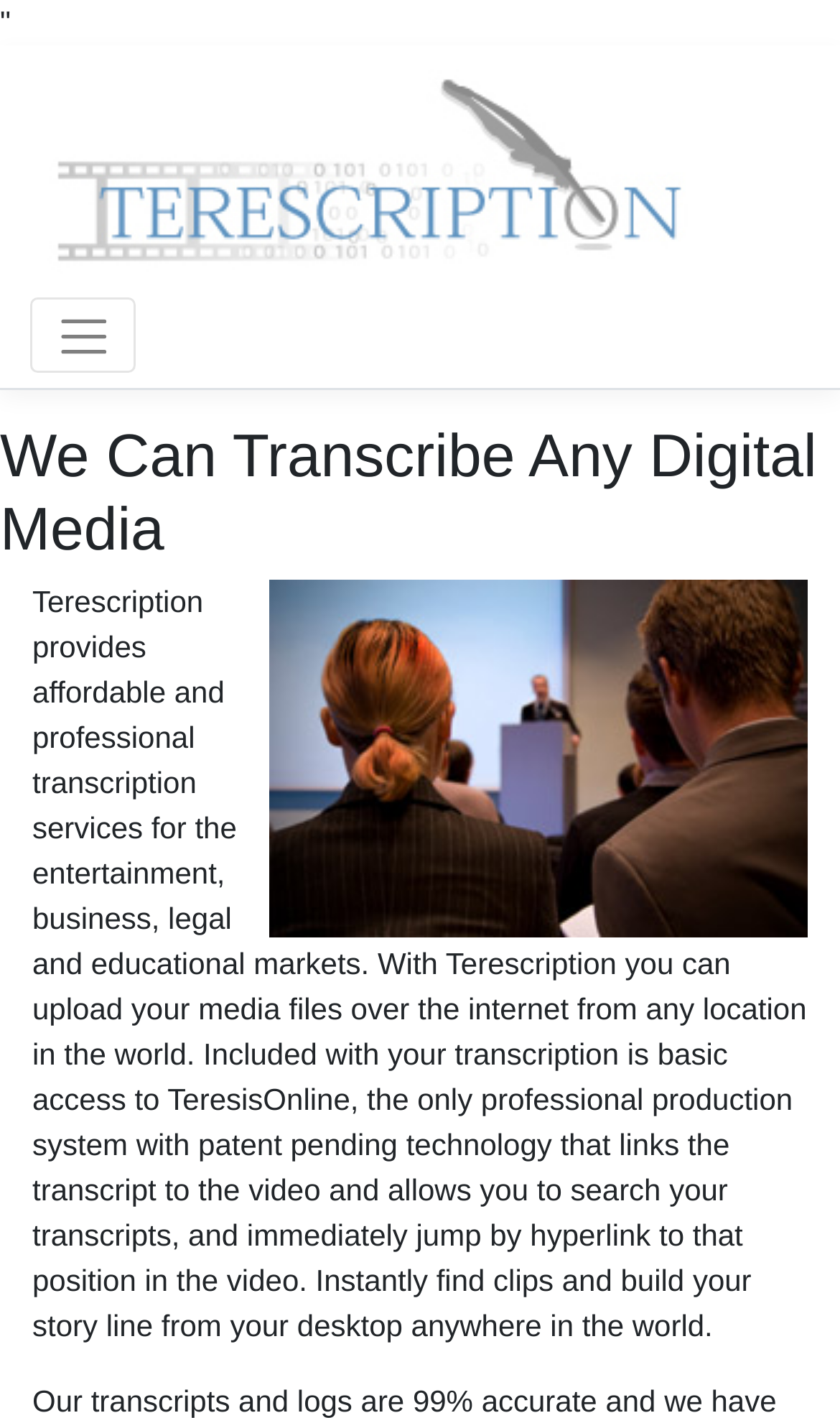Find the bounding box of the UI element described as follows: "aria-label="Toggle navigation"".

[0.036, 0.209, 0.162, 0.263]